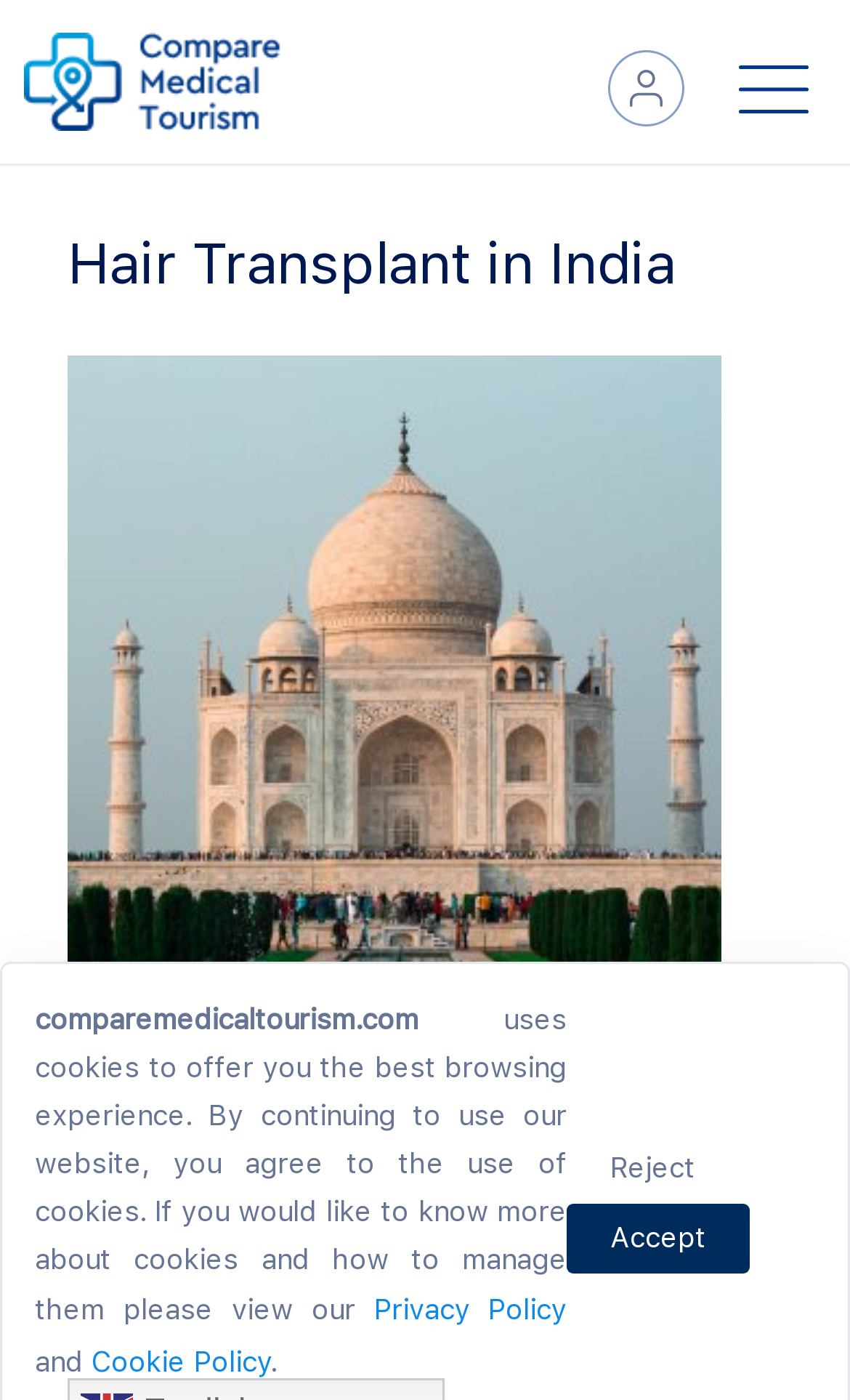What is the topic of the webpage? Using the information from the screenshot, answer with a single word or phrase.

Hair Transplant in India